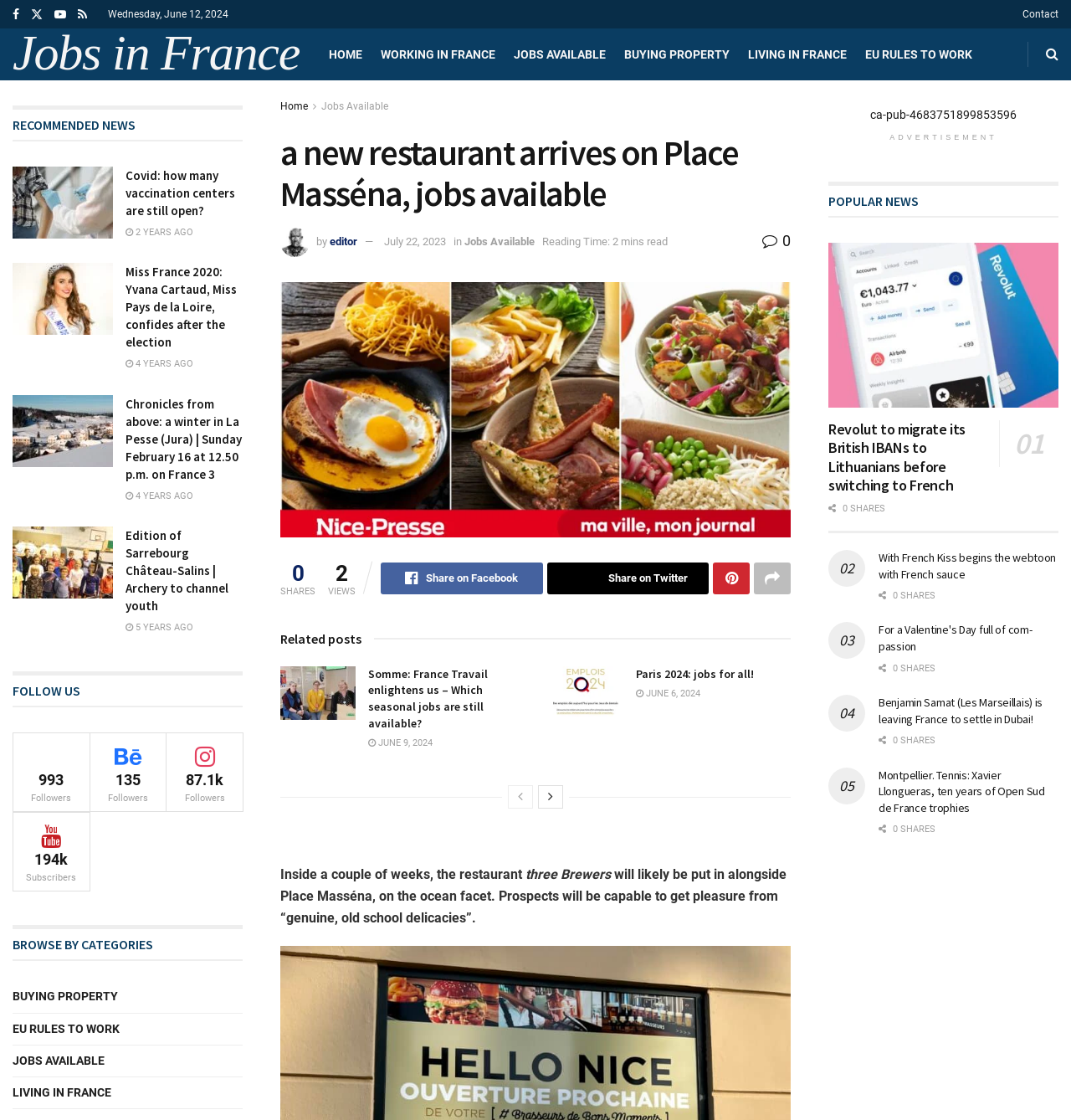Answer the following in one word or a short phrase: 
What is the name of the restaurant that will be installed?

three Brewers